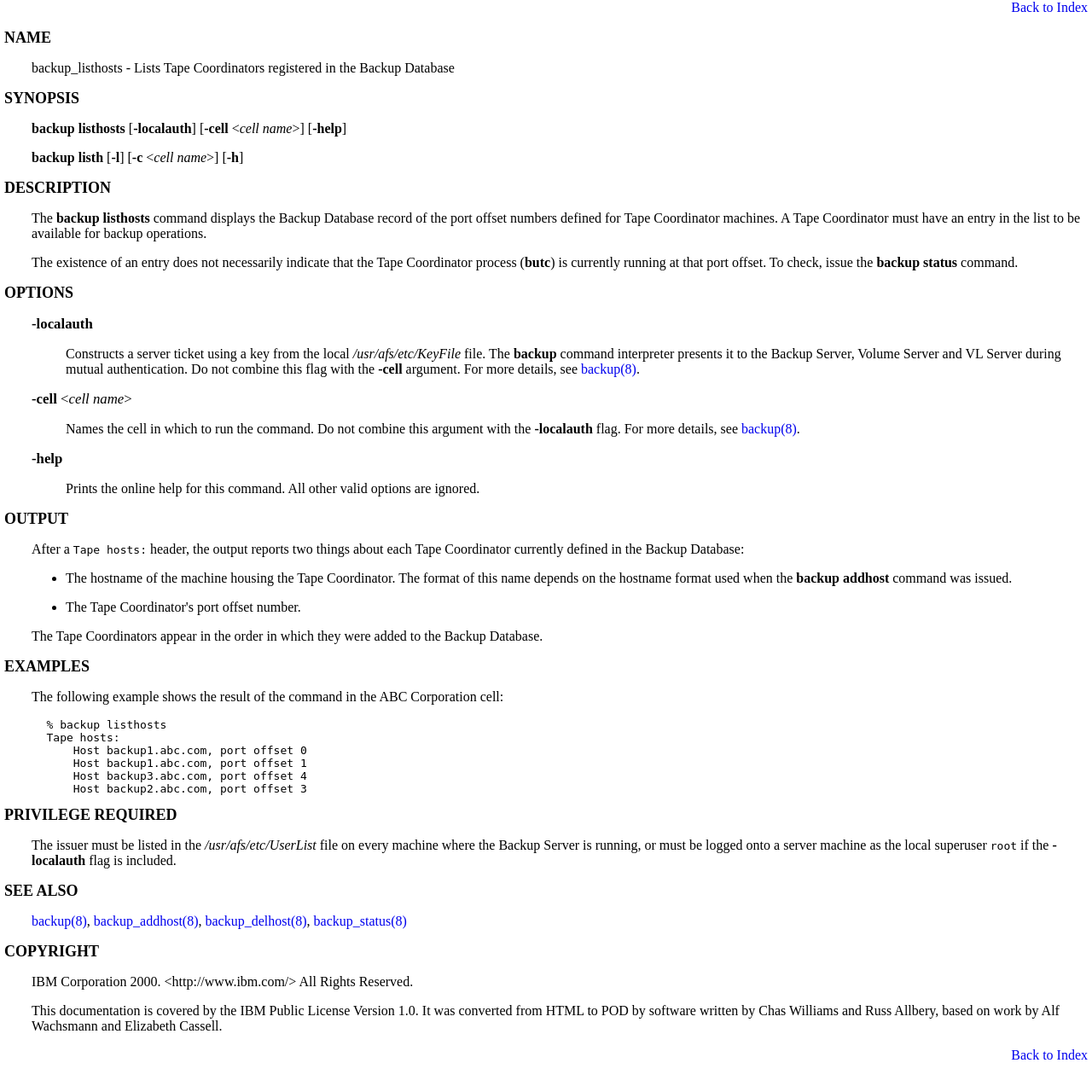Bounding box coordinates should be provided in the format (top-left x, top-left y, bottom-right x, bottom-right y) with all values between 0 and 1. Identify the bounding box for this UI element: alt="play"

None